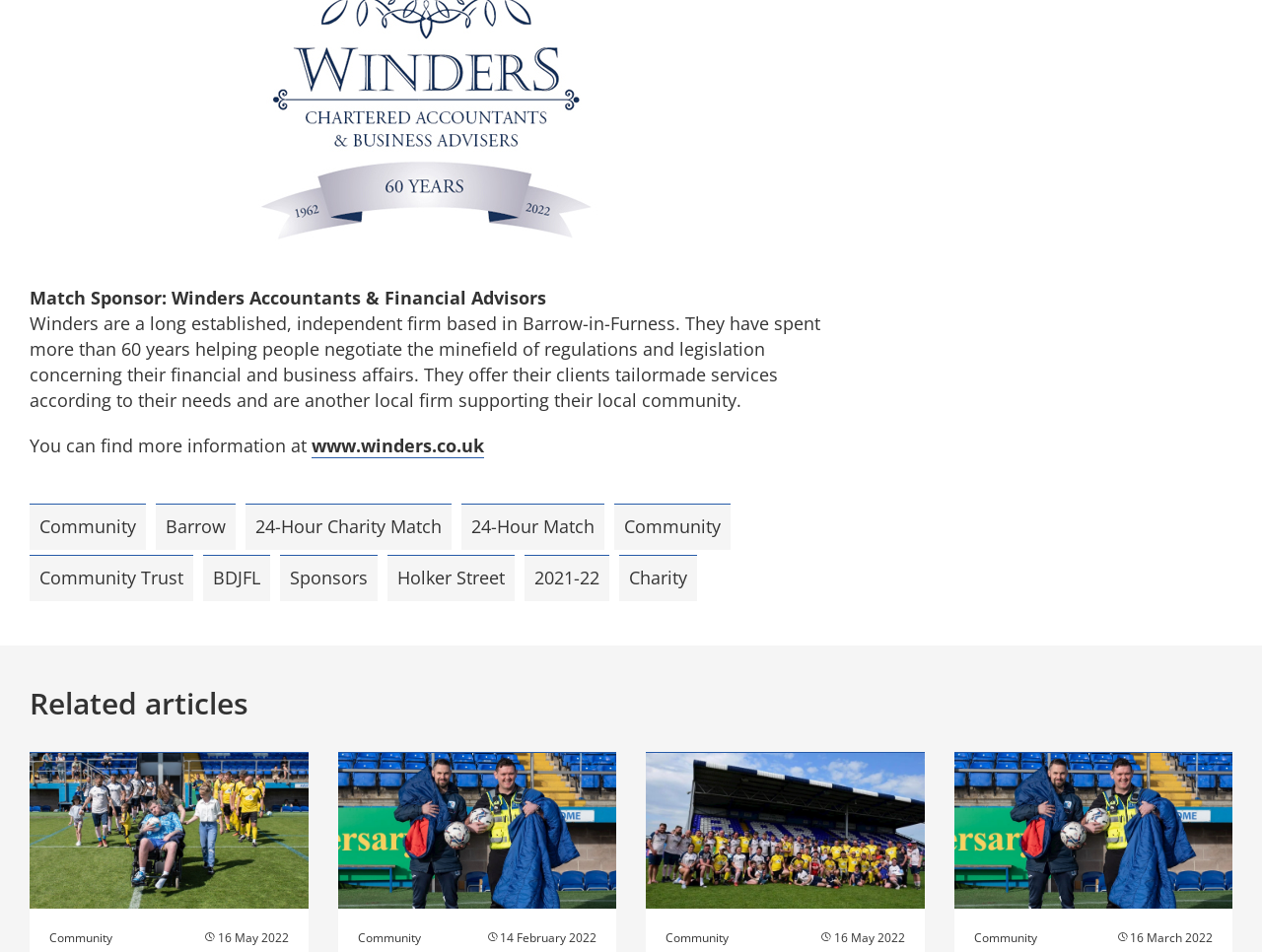Locate the bounding box coordinates of the element that needs to be clicked to carry out the instruction: "Visit Winders website". The coordinates should be given as four float numbers ranging from 0 to 1, i.e., [left, top, right, bottom].

[0.247, 0.455, 0.384, 0.481]